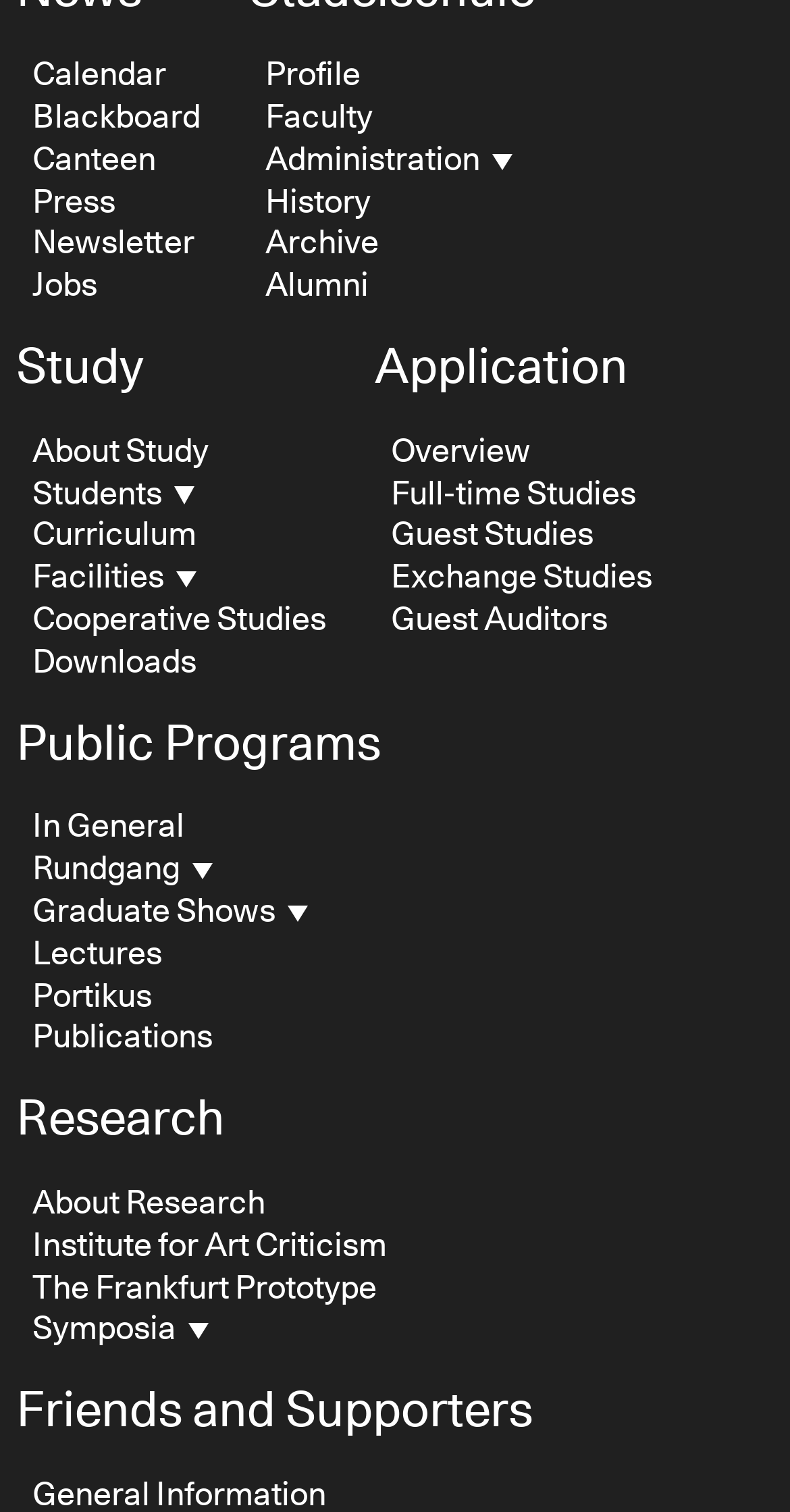Identify the bounding box coordinates for the region to click in order to carry out this instruction: "View calendar". Provide the coordinates using four float numbers between 0 and 1, formatted as [left, top, right, bottom].

[0.041, 0.039, 0.21, 0.061]